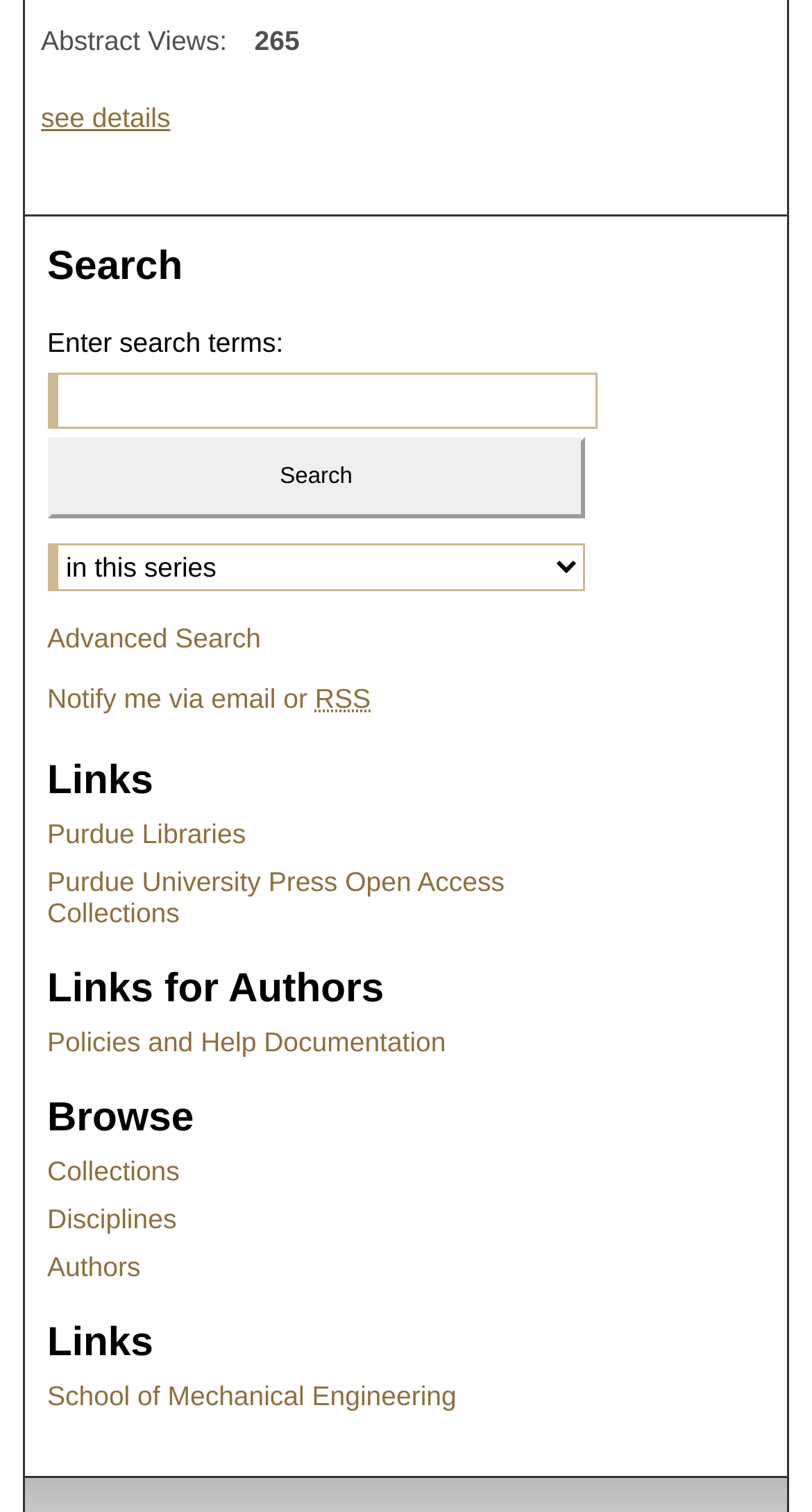Please specify the bounding box coordinates in the format (top-left x, top-left y, bottom-right x, bottom-right y), with all values as floating point numbers between 0 and 1. Identify the bounding box of the UI element described by: Purdue Libraries

[0.058, 0.541, 0.674, 0.562]